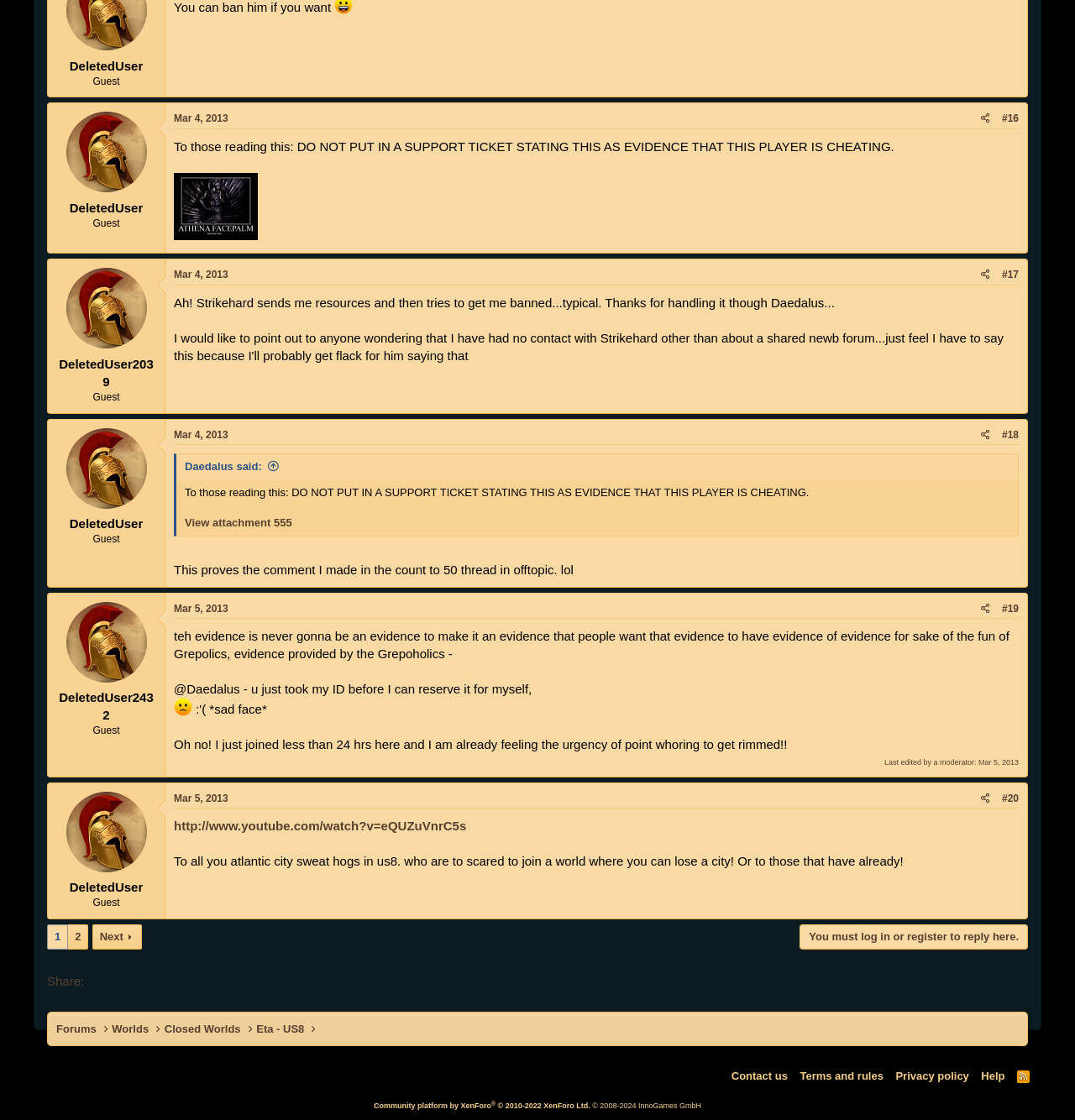Provide the bounding box coordinates of the section that needs to be clicked to accomplish the following instruction: "View the 'About Me' section."

None